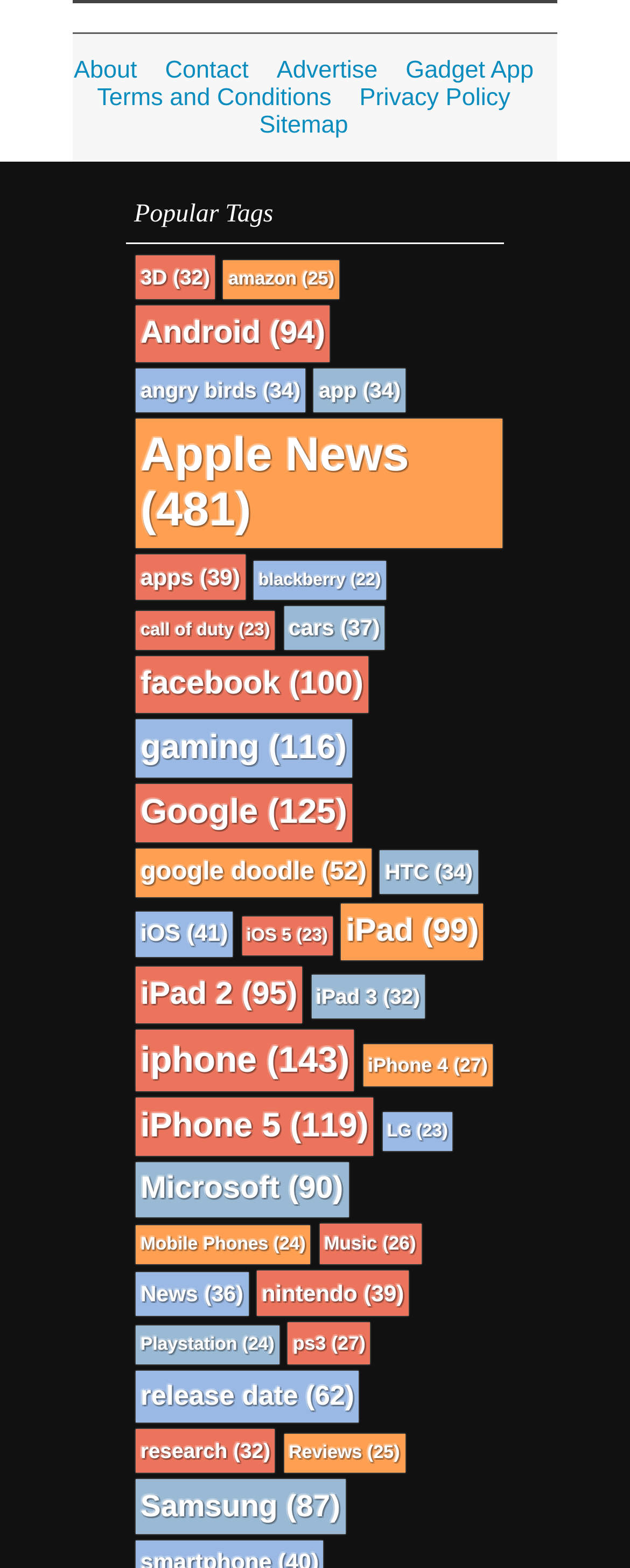How many tags are listed under Popular Tags? Examine the screenshot and reply using just one word or a brief phrase.

31